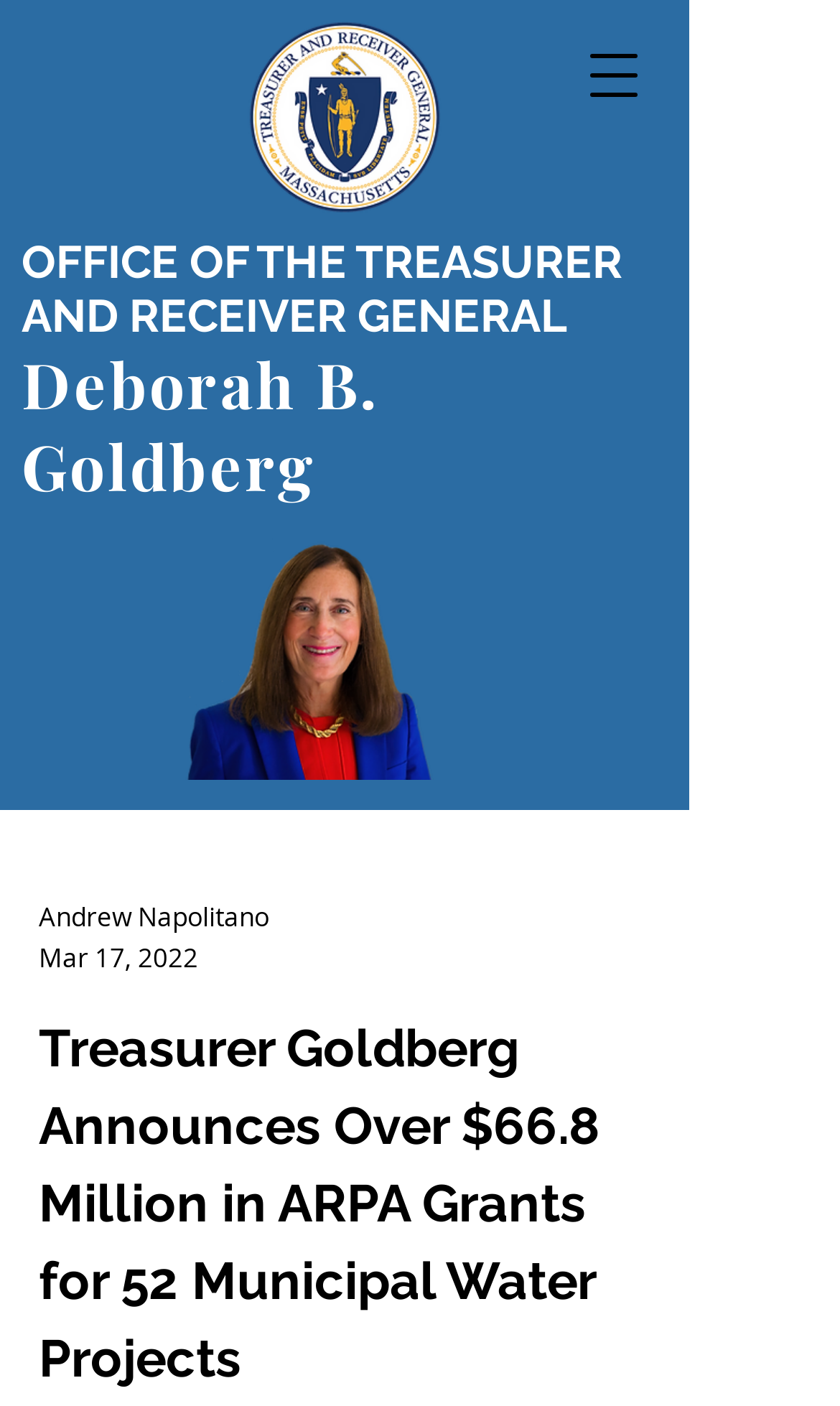What is the date of the announcement?
Look at the image and answer with only one word or phrase.

Mar 17, 2022